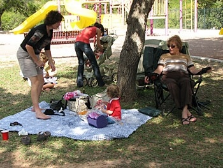Explain the image thoroughly, highlighting all key elements.

In a lively park setting, a group of people is enjoying a cheerful gathering during the Fall Potjie event. The scene features two women: one is actively engaging with a child seated on a blanket, surrounded by snacks and play items like a purple toy, while the other, with a pair of sunglasses on, relaxes in a camping chair nearby. The backdrop showcases colorful playground equipment, indicating a family-friendly atmosphere. The sunny day adds to the enjoyment as adults and children interact and create lasting memories amidst a casual picnic vibe.